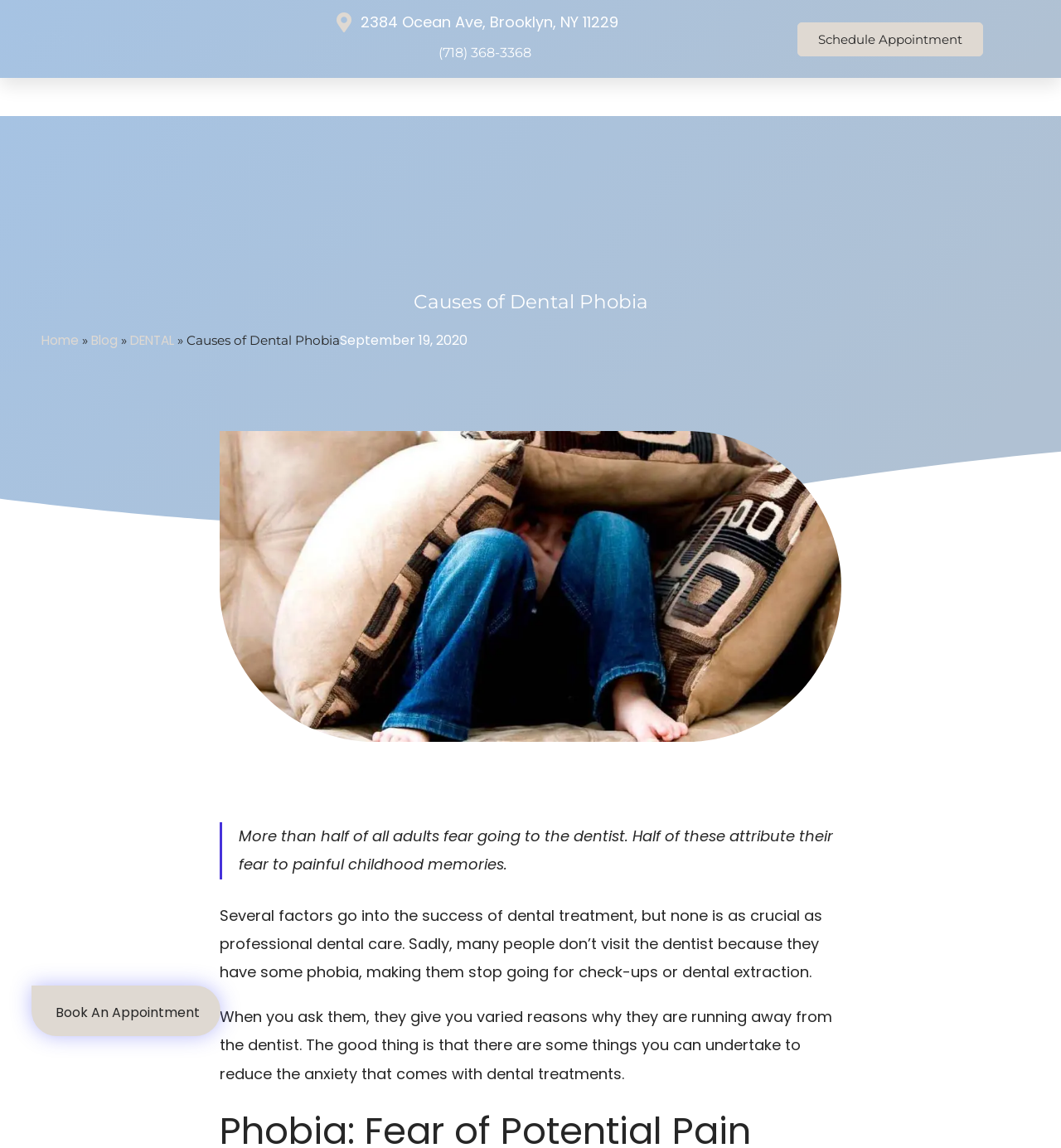Please identify the bounding box coordinates of the clickable area that will allow you to execute the instruction: "Visit the homepage".

[0.039, 0.289, 0.074, 0.304]